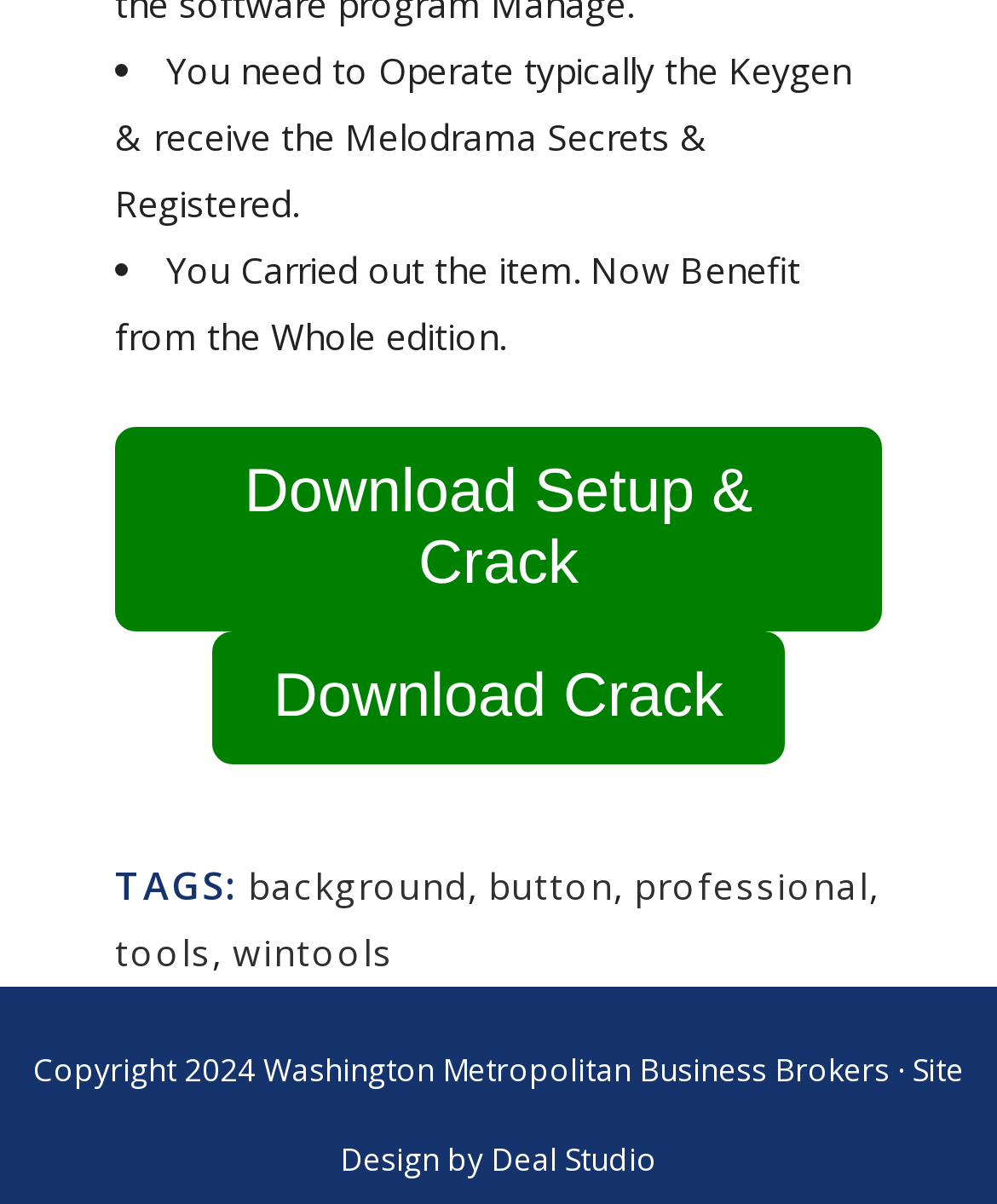What are the tags related to the content?
Analyze the image and provide a thorough answer to the question.

The tags are listed under the 'TAGS:' heading, which includes 'background', 'button', 'professional', 'tools', and 'wintools'.